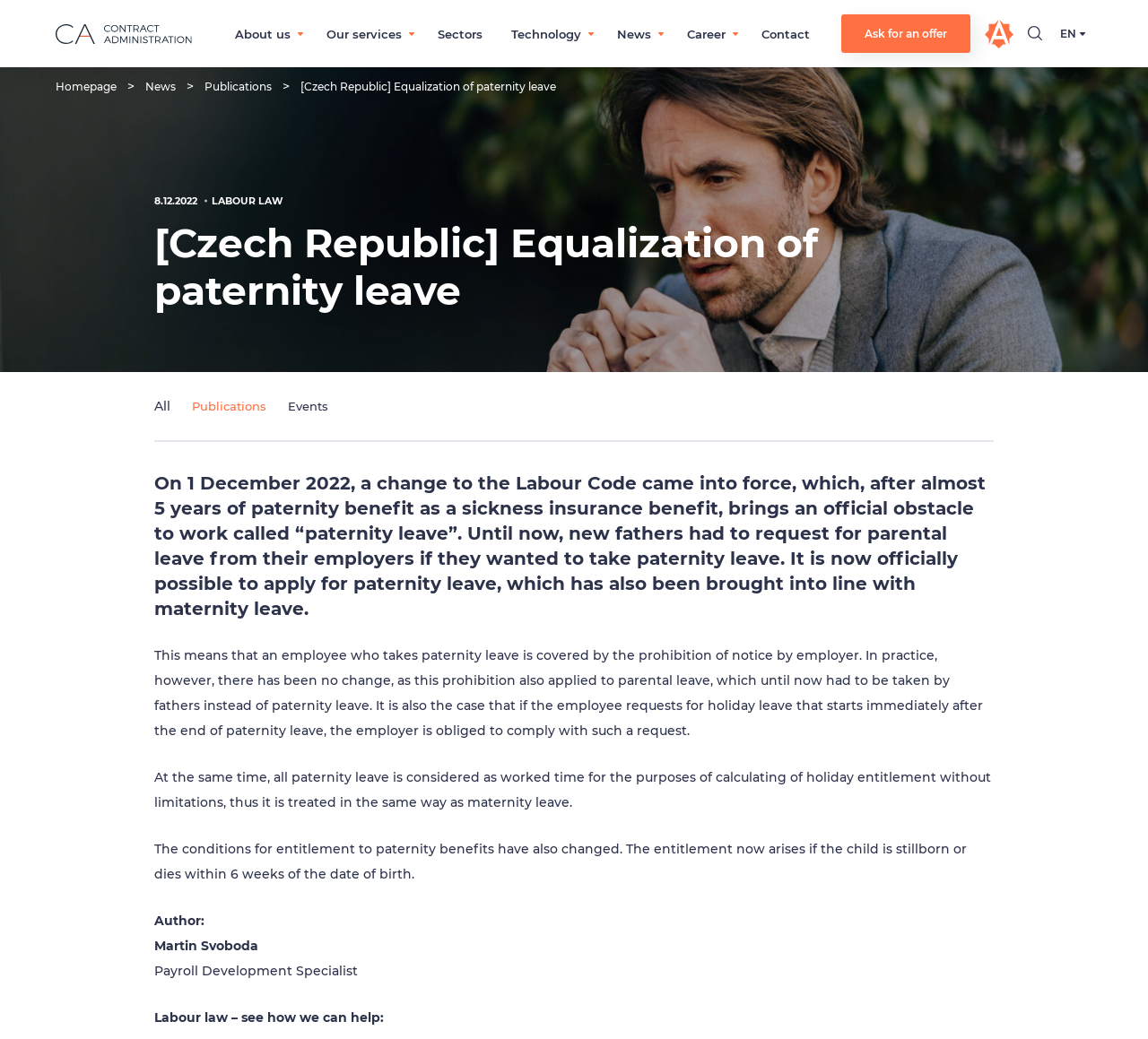Examine the image carefully and respond to the question with a detailed answer: 
Who is the author of the article about paternity leave?

The author of the article is mentioned at the bottom of the webpage, where it says 'Author: Martin Svoboda'.